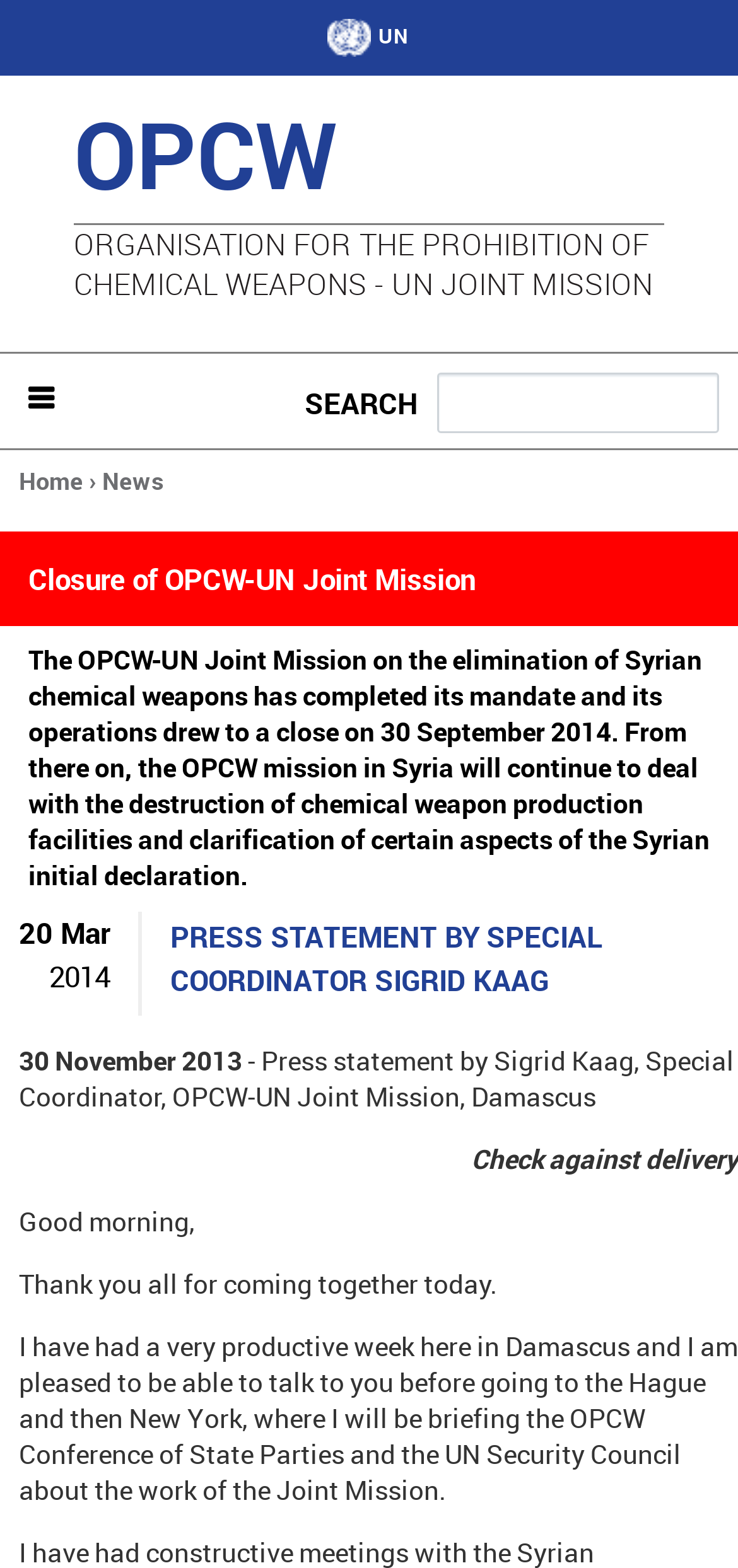Determine the bounding box coordinates of the UI element described by: "Jump to navigation".

[0.0, 0.0, 1.0, 0.007]